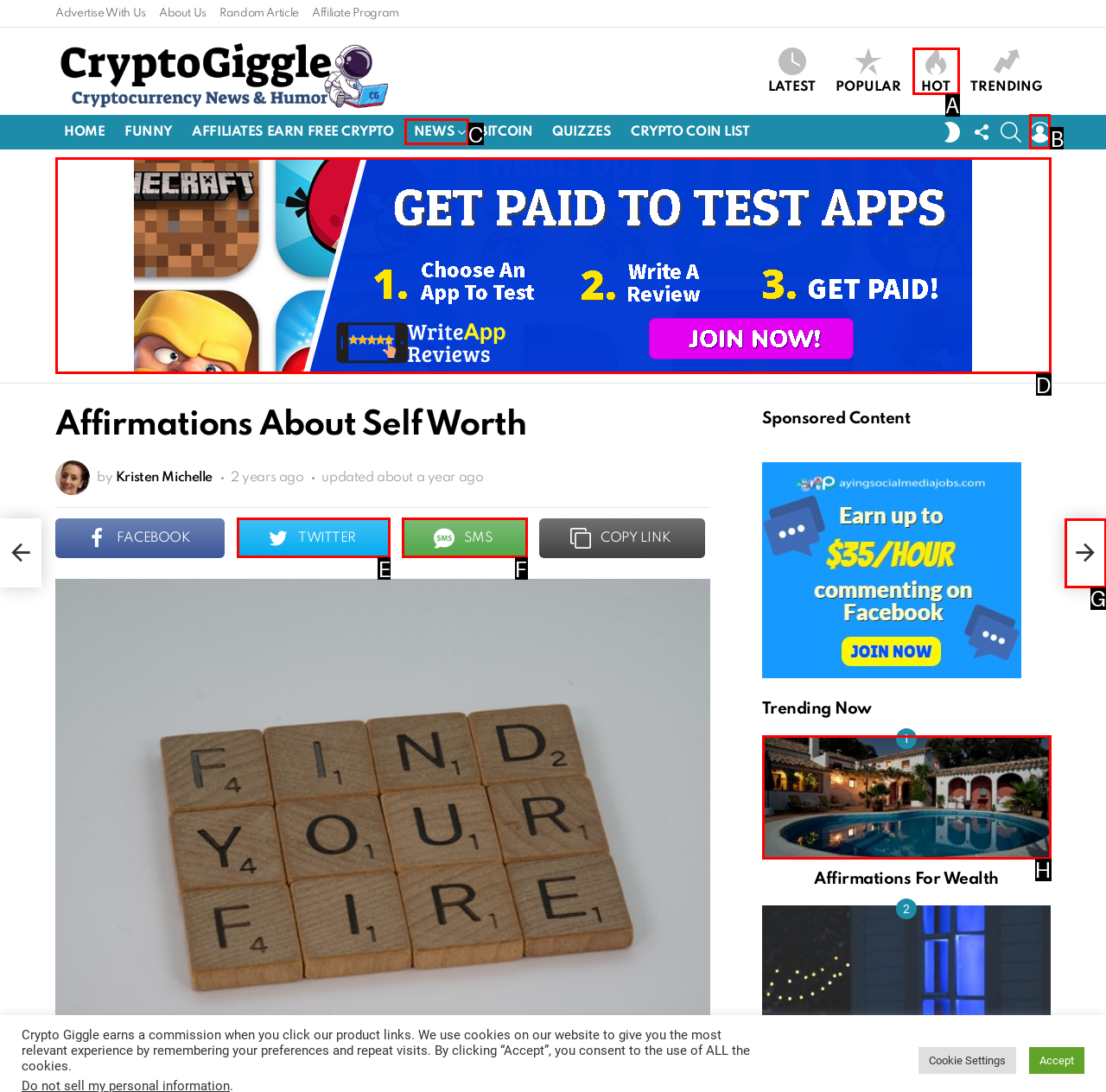Assess the description: Login and select the option that matches. Provide the letter of the chosen option directly from the given choices.

B